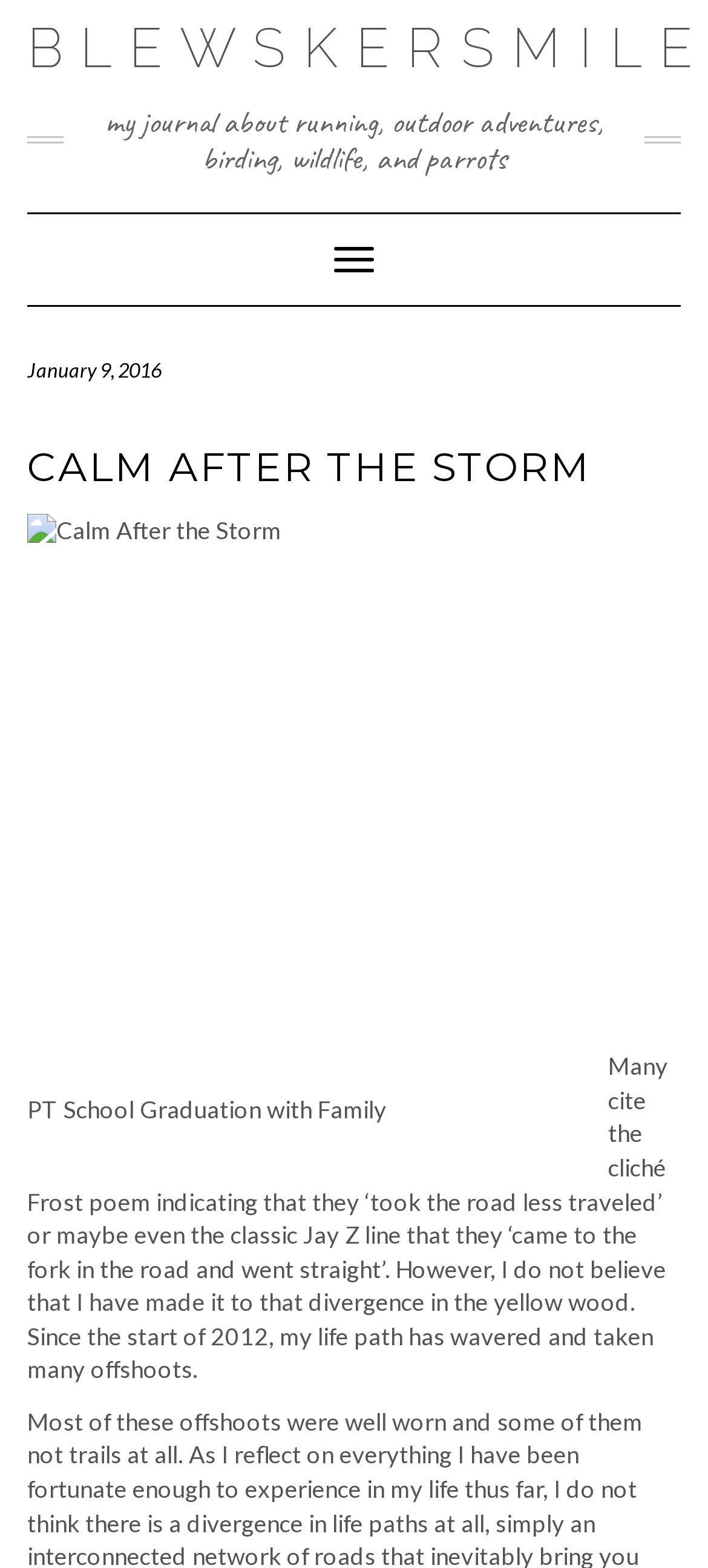What is the caption of the figure?
Please look at the screenshot and answer in one word or a short phrase.

PT School Graduation with Family